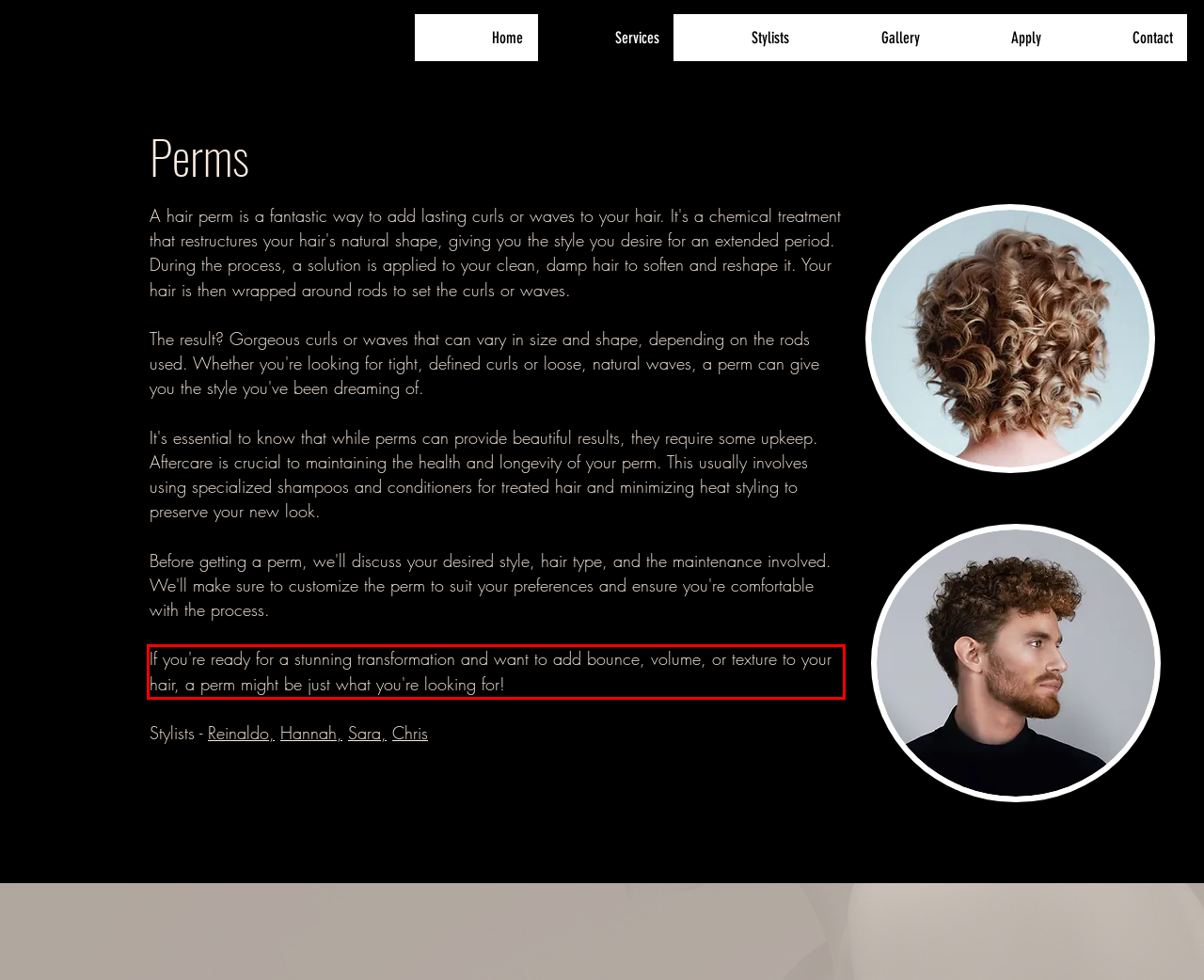Given a webpage screenshot, locate the red bounding box and extract the text content found inside it.

If you're ready for a stunning transformation and want to add bounce, volume, or texture to your hair, a perm might be just what you're looking for!